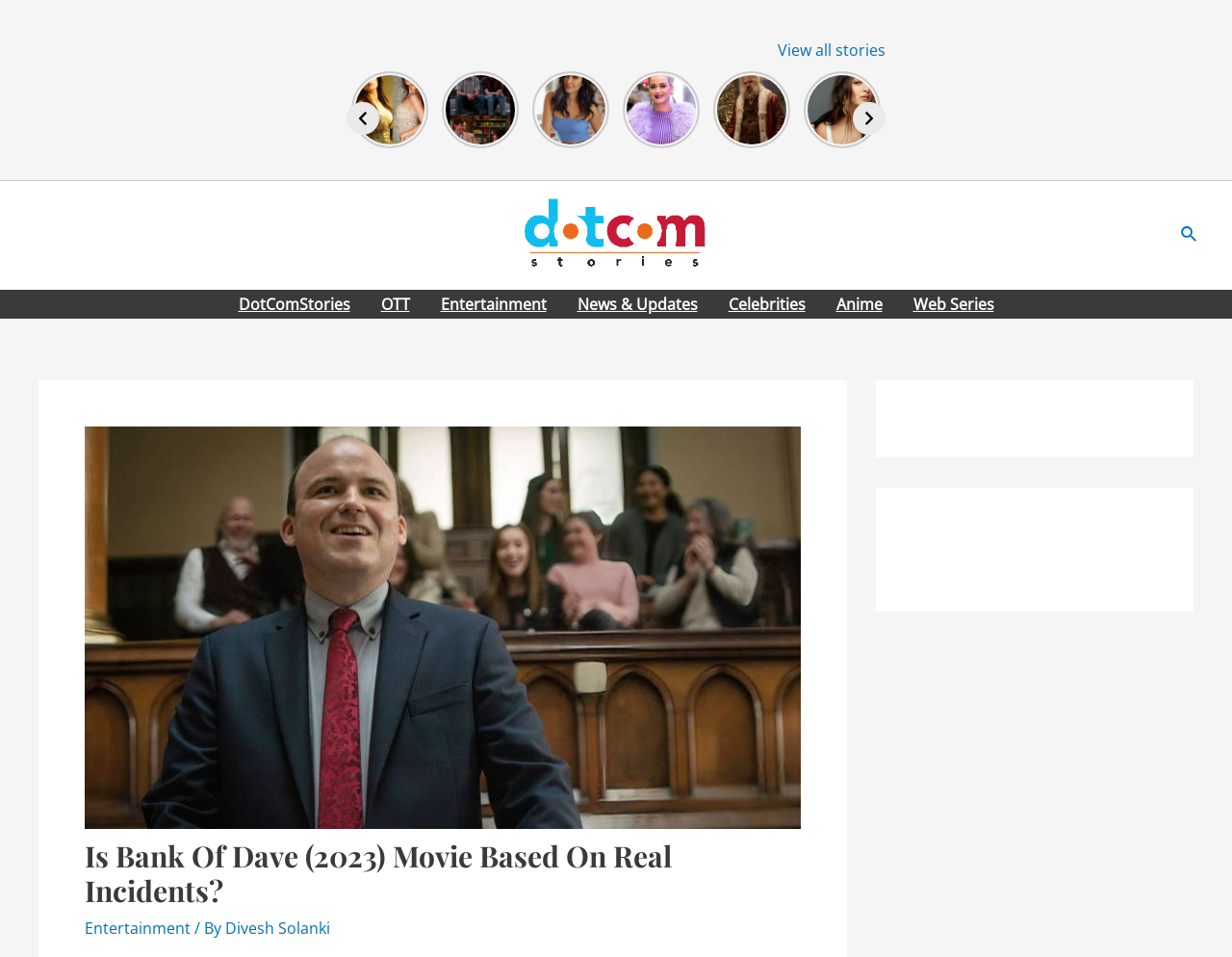Please find the bounding box coordinates of the element that you should click to achieve the following instruction: "Go to the OTT section". The coordinates should be presented as four float numbers between 0 and 1: [left, top, right, bottom].

[0.296, 0.303, 0.345, 0.333]